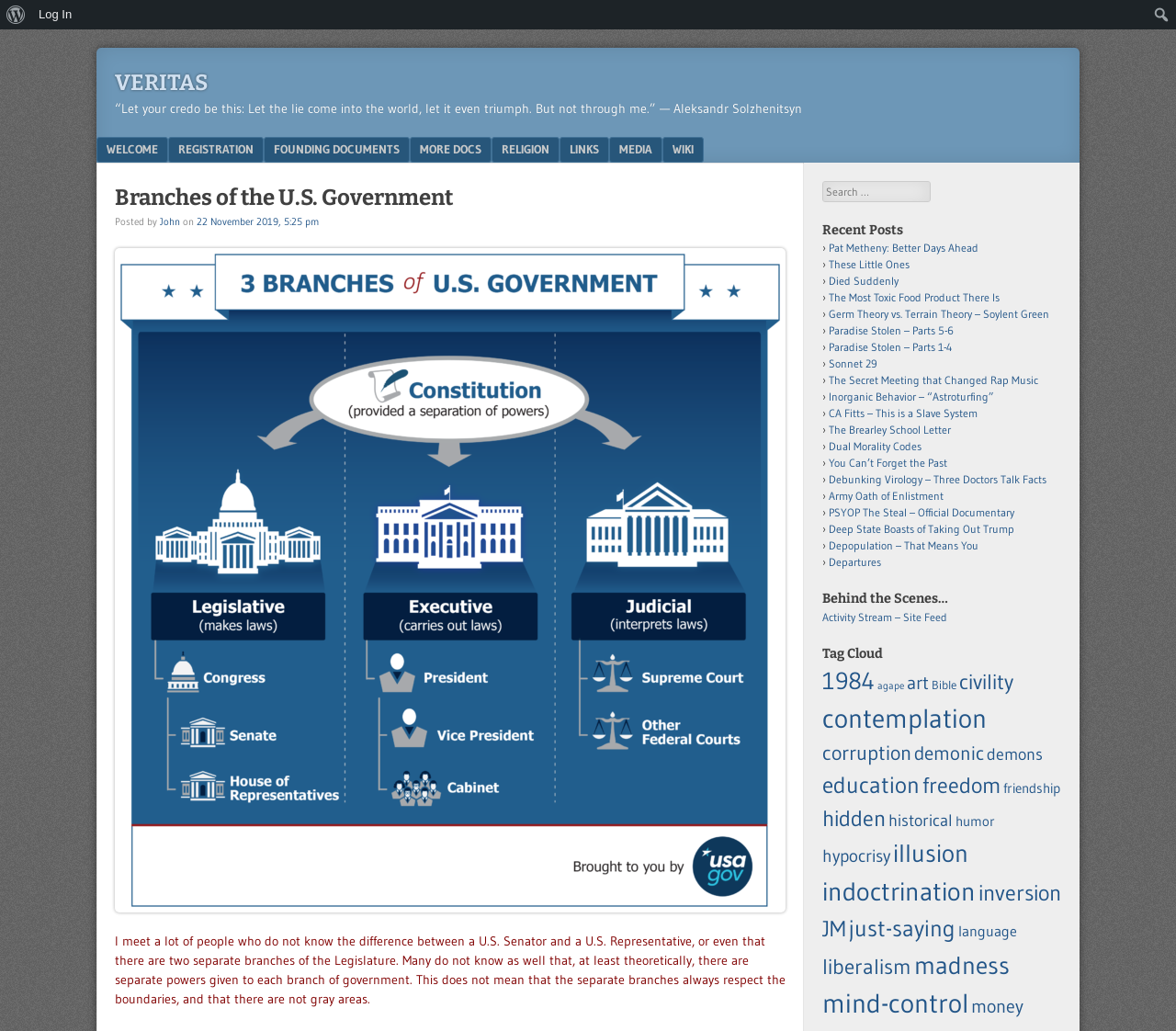Locate the bounding box coordinates for the element described below: "parent_node: Search name="s"". The coordinates must be four float values between 0 and 1, formatted as [left, top, right, bottom].

[0.977, 0.004, 0.998, 0.025]